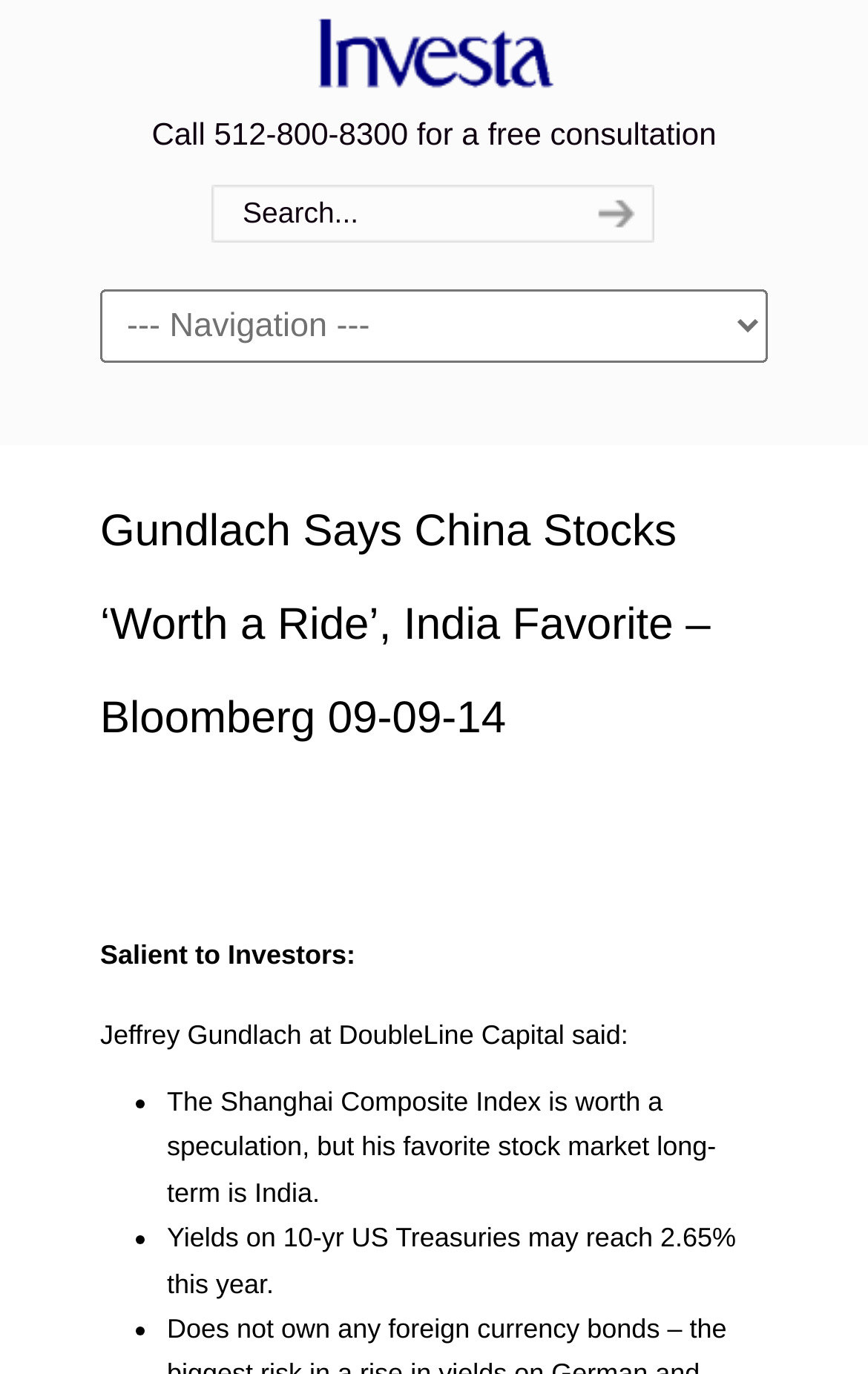Please answer the following question using a single word or phrase: 
What is the phone number for a free consultation?

512-800-8300